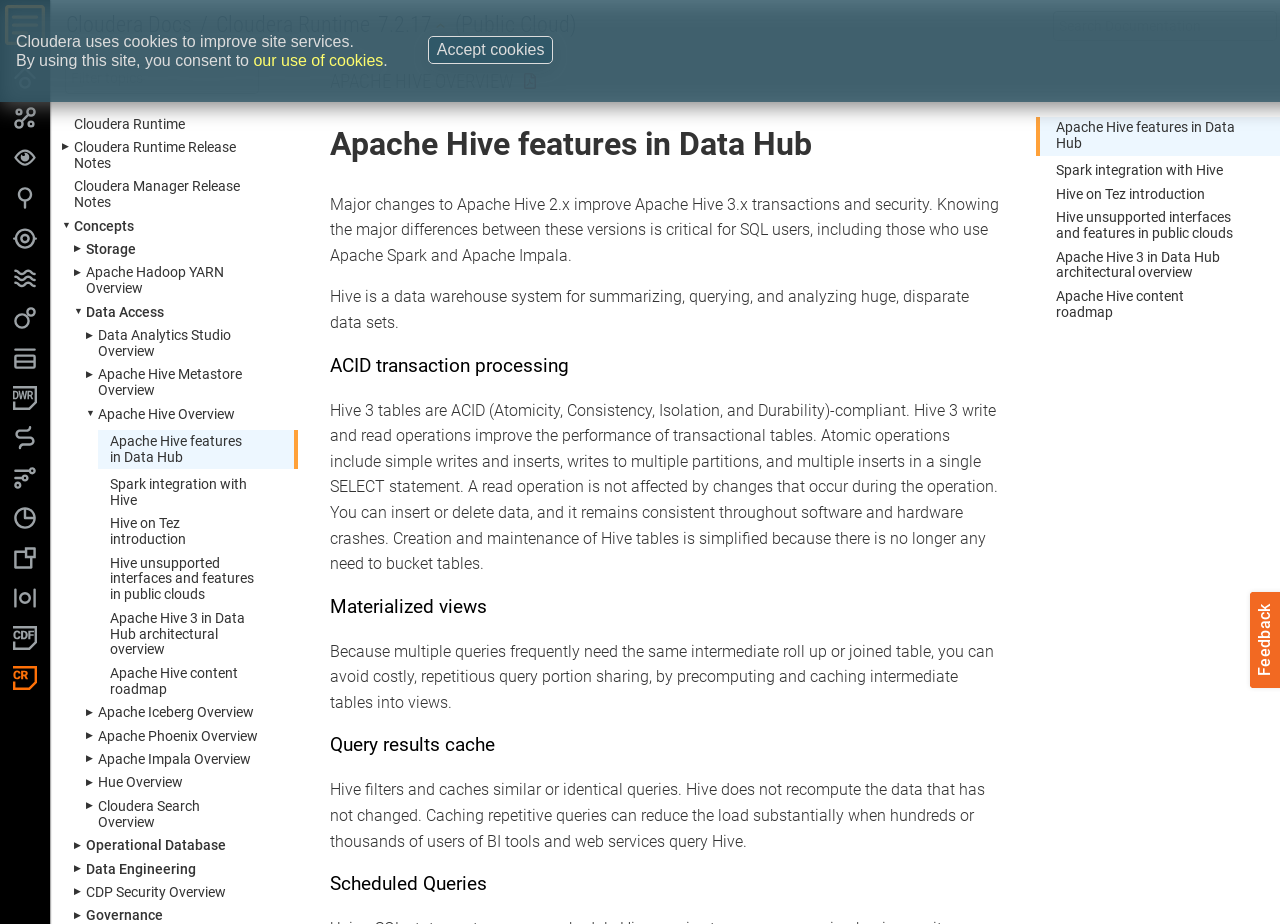Determine the bounding box coordinates of the element that should be clicked to execute the following command: "Search for something".

[0.823, 0.011, 0.998, 0.044]